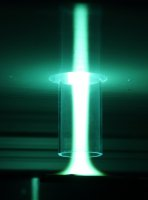Give a comprehensive caption that covers the entire image content.

The image depicts a vivid plasma jet emerging from a transparent cylindrical tube, showcasing a mesmerizing glow of greenish hues. This striking visual is associated with advancements in gas detector technology, particularly in the context of utilizing solid boron converters for enhanced detection efficiency. The phenomenon represents the injection process of boron, highlighting innovative techniques employed in neutron detection systems. This technology aims to improve the capabilities and performance of detectors, crucial for scientific research and applications in the field of neutron scattering.